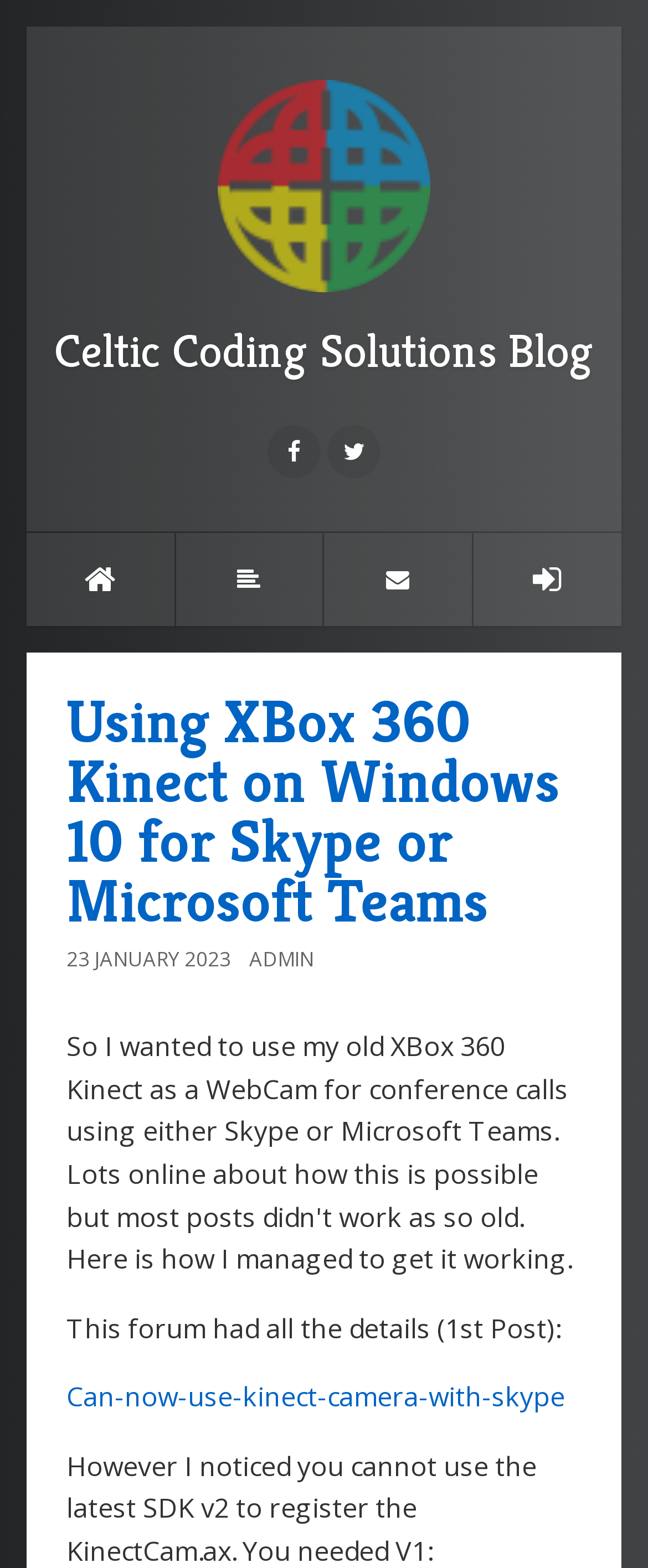Provide a brief response to the question using a single word or phrase: 
Who is the author of the blog post?

ADMIN